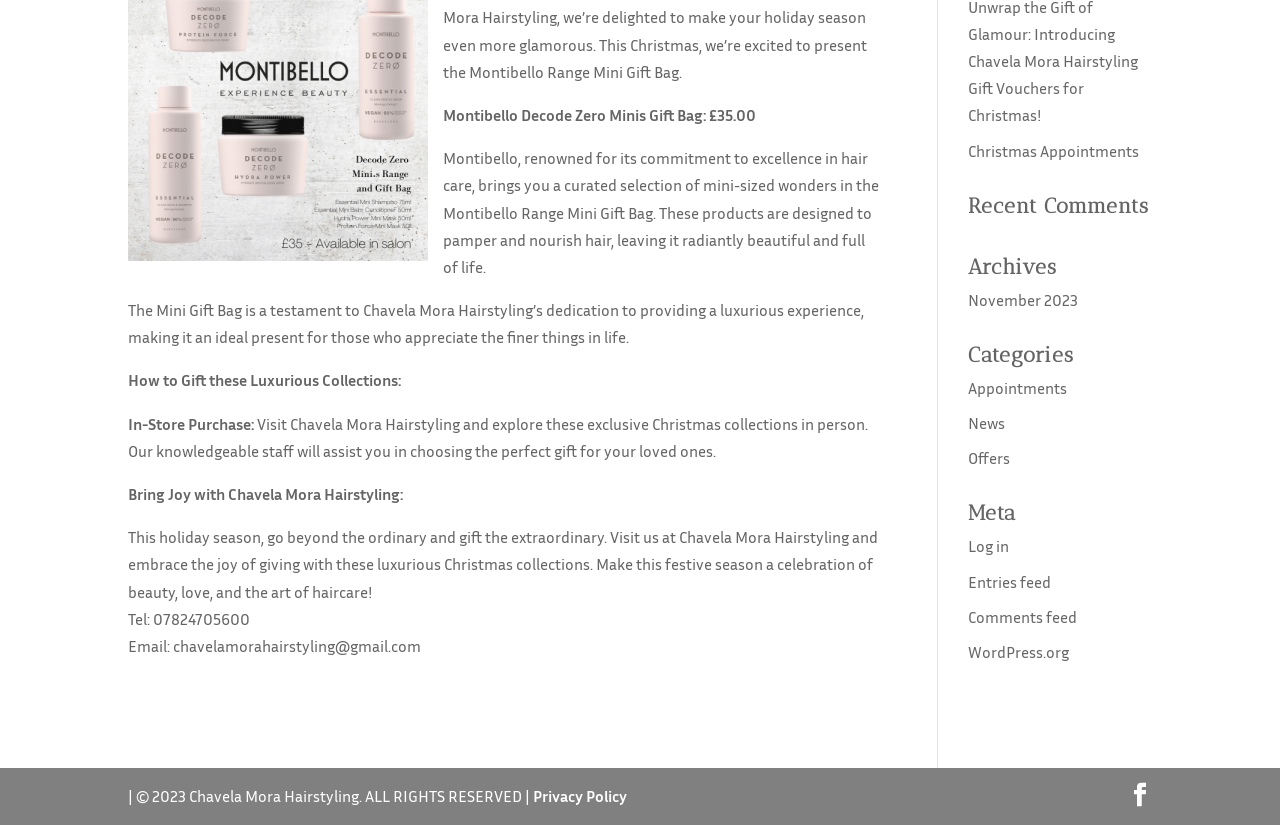Determine the bounding box for the HTML element described here: "November 2023". The coordinates should be given as [left, top, right, bottom] with each number being a float between 0 and 1.

[0.756, 0.351, 0.842, 0.375]